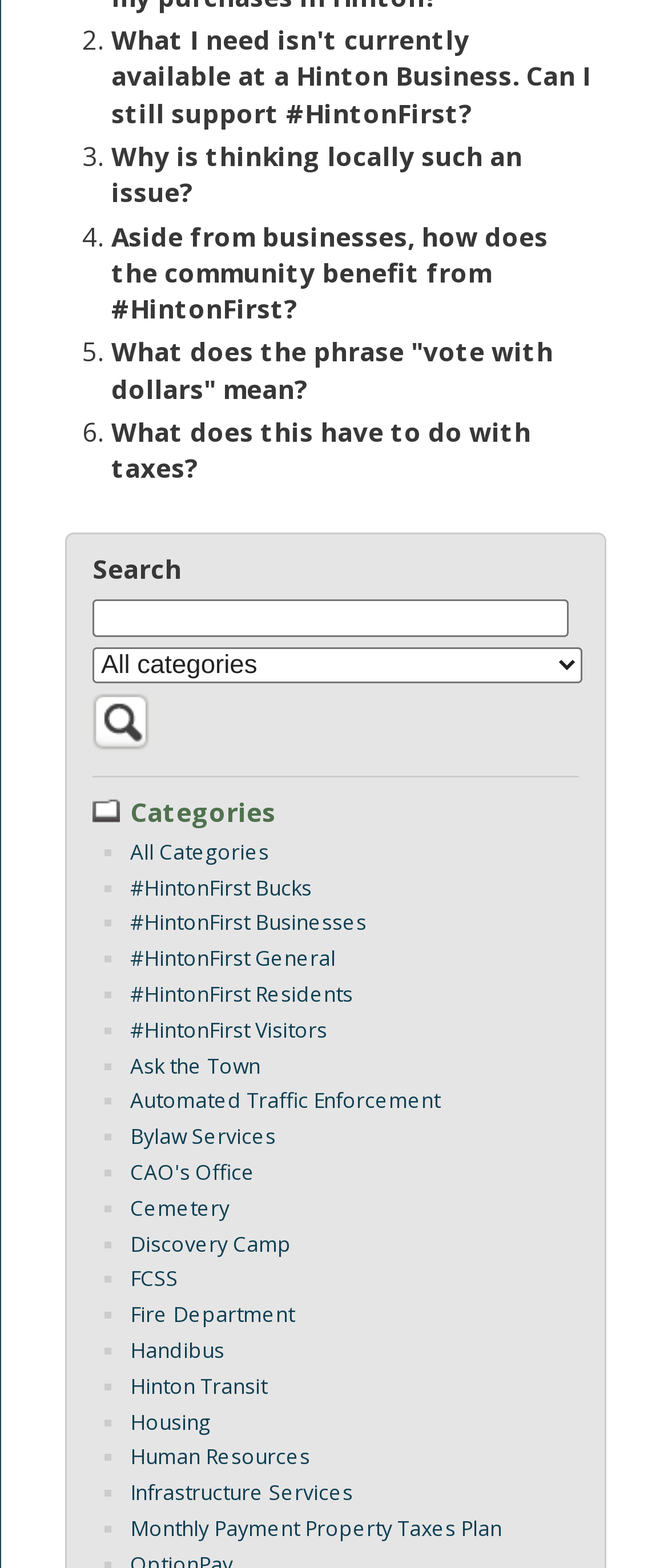What is the purpose of the search bar?
Based on the screenshot, provide your answer in one word or phrase.

Search